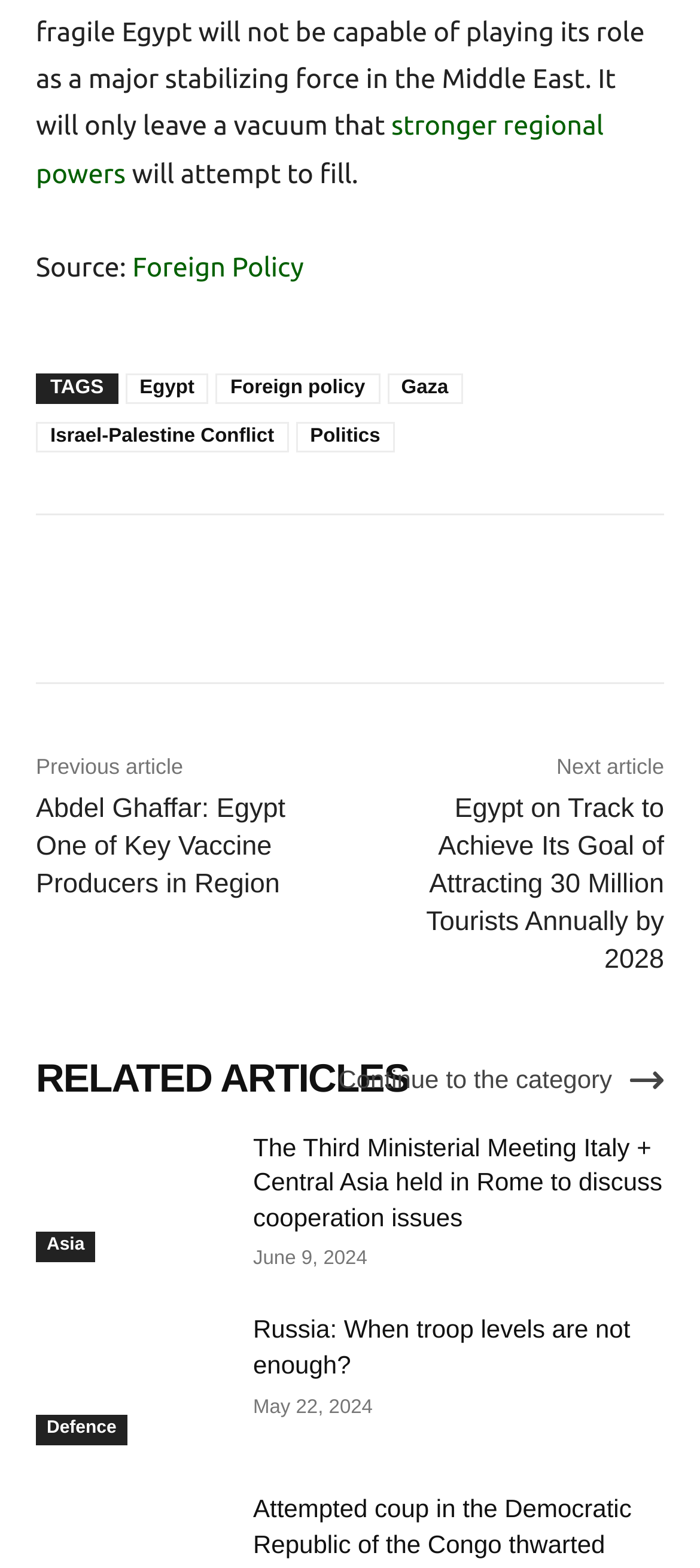How many related articles are listed?
Look at the screenshot and give a one-word or phrase answer.

3